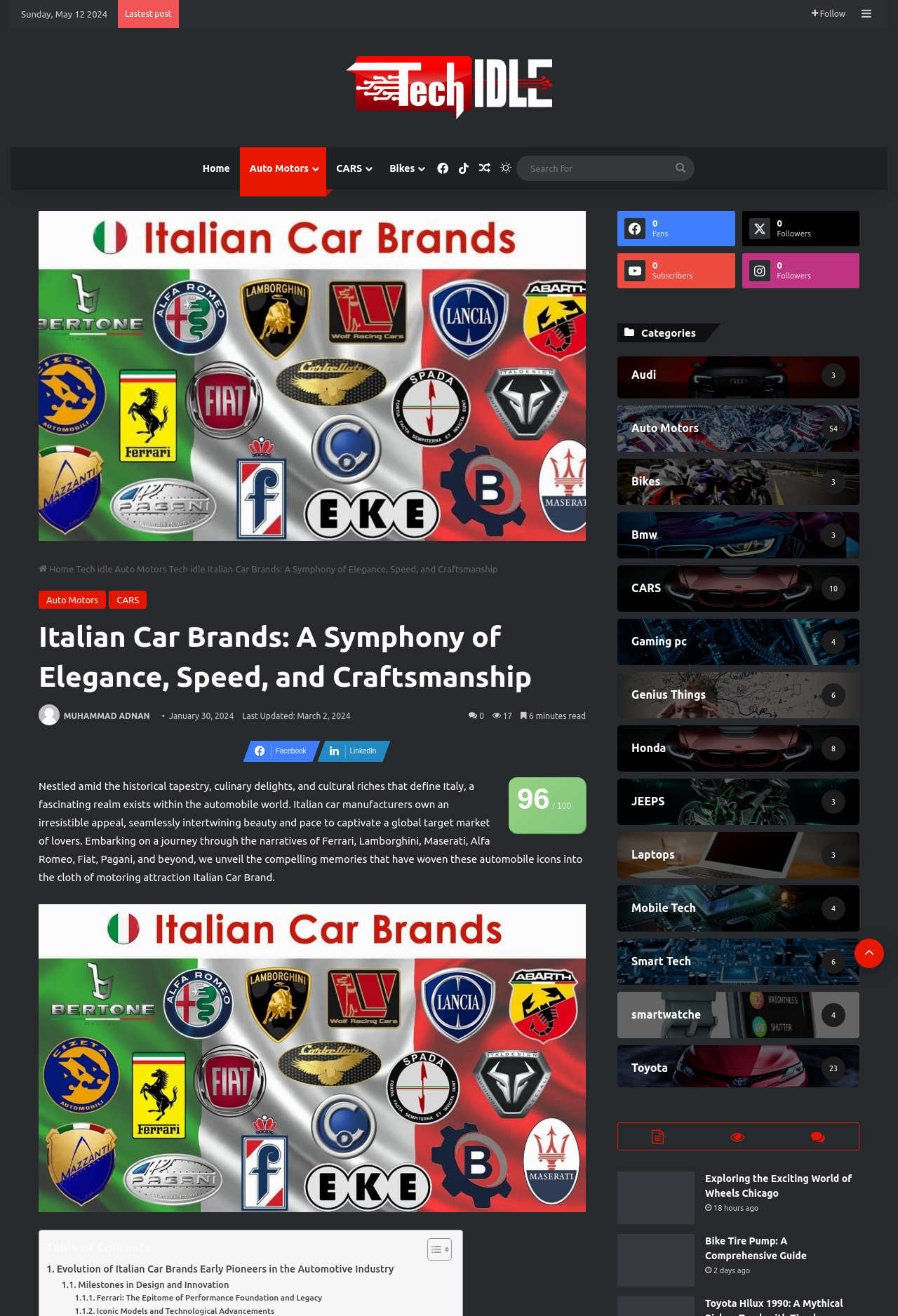Determine which piece of text is the heading of the webpage and provide it.

Italian Car Brands: A Symphony of Elegance, Speed, and Craftsmanship